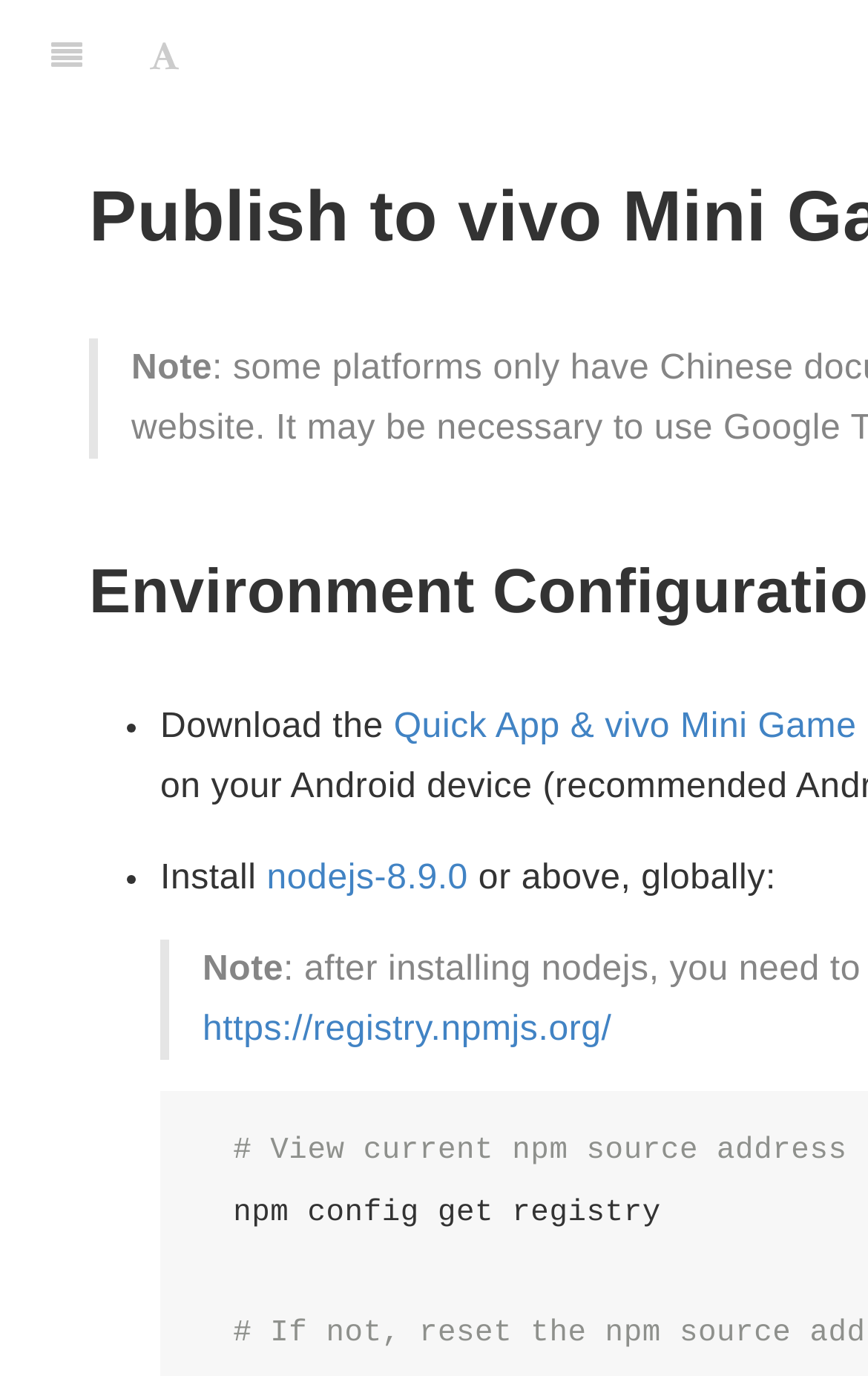Produce a meticulous description of the webpage.

The webpage is a manual guide for publishing to vivo Mini Game using Cocos Creator 3.3. At the top, there is a link with an icon represented by '\uf039' on the left, followed by a link to "Font Settings" on the right. Below these links, there is a note section with a heading "Note" and a list of bullet points. The first bullet point starts with the text "Download the" and the second one starts with the text "Install". 

The "Install" bullet point is followed by a link to "nodejs-8.9.0" and a description "or above, globally:". Below this, there is another note section with a heading "Note" and a link to "https://registry.npmjs.org/". 

Further down, there is a section with a heading "# View current npm source address" and a code block with the command "npm config get registry". The code block is indented and has a blank line above and below it.